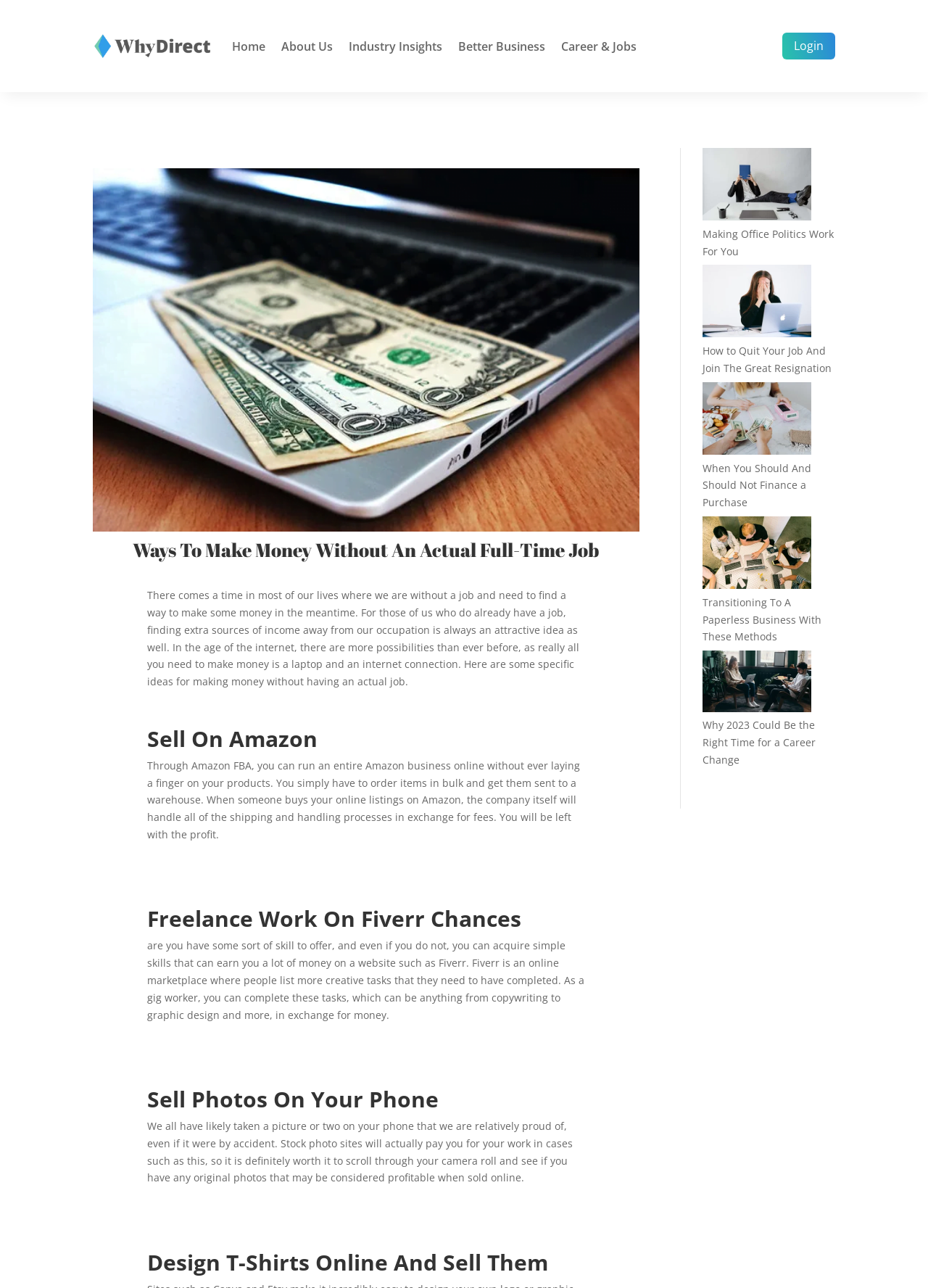Please determine the bounding box coordinates of the element to click in order to execute the following instruction: "Click on the 'Login' button". The coordinates should be four float numbers between 0 and 1, specified as [left, top, right, bottom].

[0.843, 0.025, 0.9, 0.046]